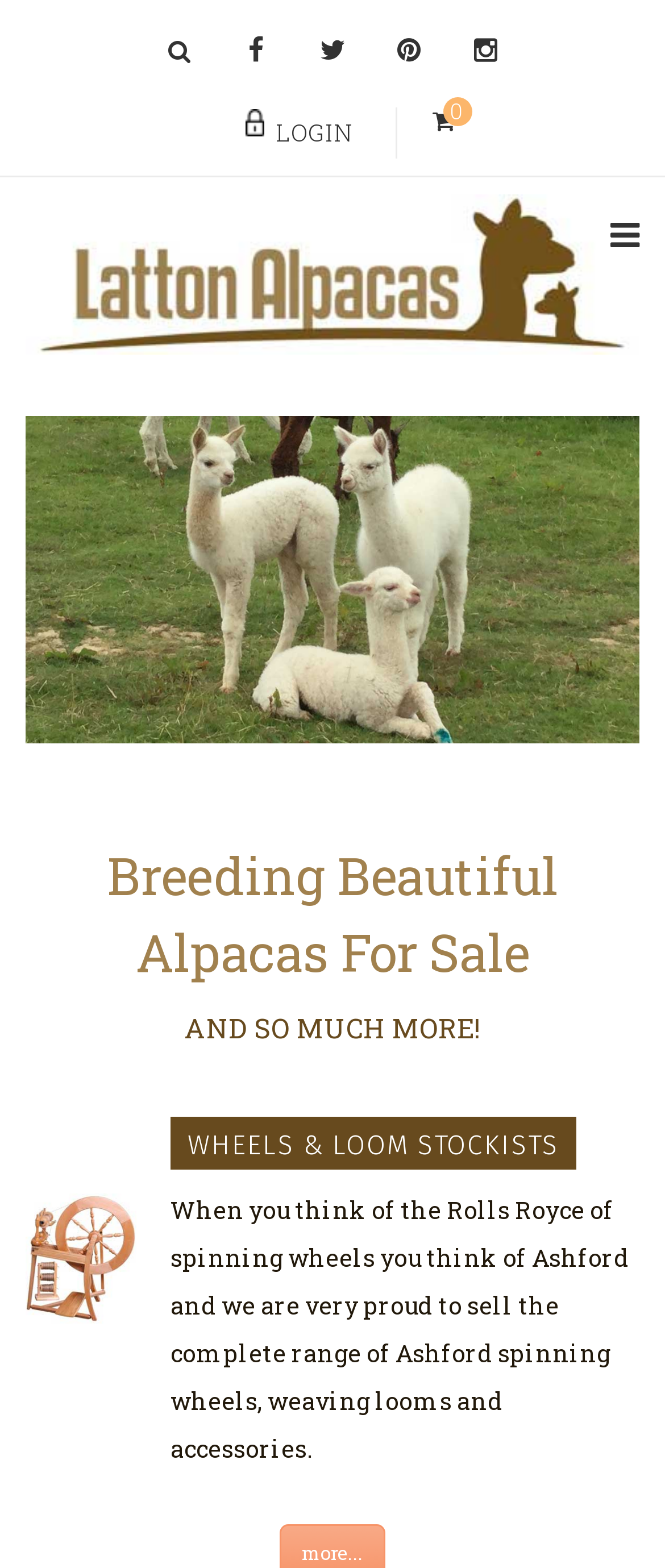Describe in detail what you see on the webpage.

The webpage is about Latton Alpacas, a business that breeds and sells alpacas. At the top of the page, there are four social media links, namely Facebook, Twitter, Pinterest, and Instagram, represented by their respective icons. These links are positioned horizontally, with Facebook on the left and Instagram on the right. Below these links, there is a "LOGIN" button and another link with a cart icon and the text "0".

The main content of the page is divided into two sections. On the left, there is a large image of an alpaca named Beatrix, which takes up most of the vertical space. Above the image, there is a link with the text "Beatrix". Below the image, there is a heading that reads "Breeding Beautiful Alpacas For Sale".

On the right side of the page, there is a section with a heading that reads "WHEELS & LOOM STOCKISTS". Below this heading, there is an image and a paragraph of text that describes the business's relationship with Ashford, a manufacturer of spinning wheels and weaving looms. The text explains that the business sells the complete range of Ashford products. Above this section, there is a static text that reads "AND SO MUCH MORE!".